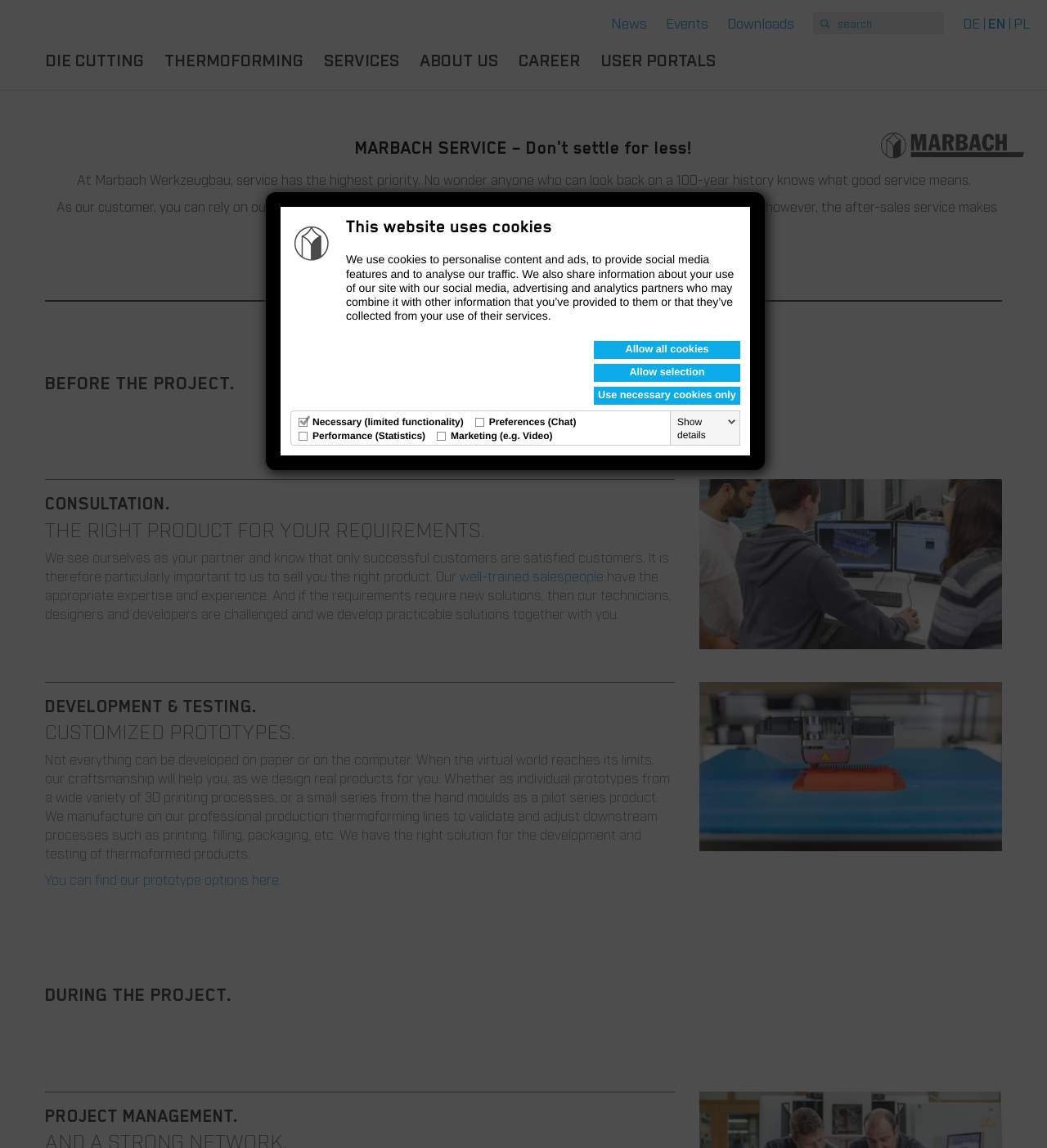What is the main topic of the webpage?
Please provide a comprehensive and detailed answer to the question.

I analyzed the webpage content and found that it discusses thermoforming services, including consultation, development, and testing. The webpage also provides information about the company's mission and values, which suggests that the main topic is thermoforming services.